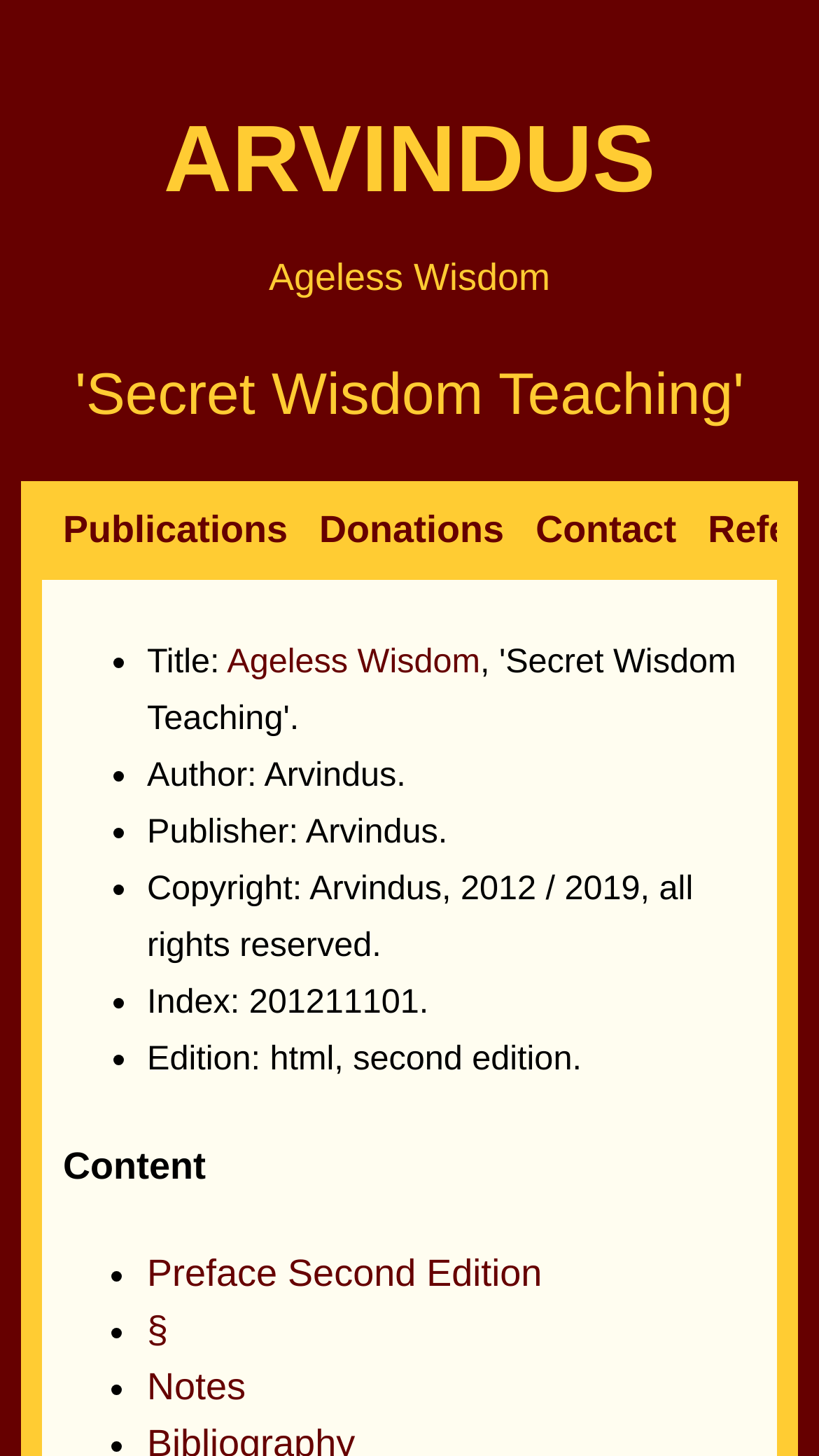Please identify the coordinates of the bounding box for the clickable region that will accomplish this instruction: "visit ARVINDUS".

[0.2, 0.072, 0.8, 0.146]